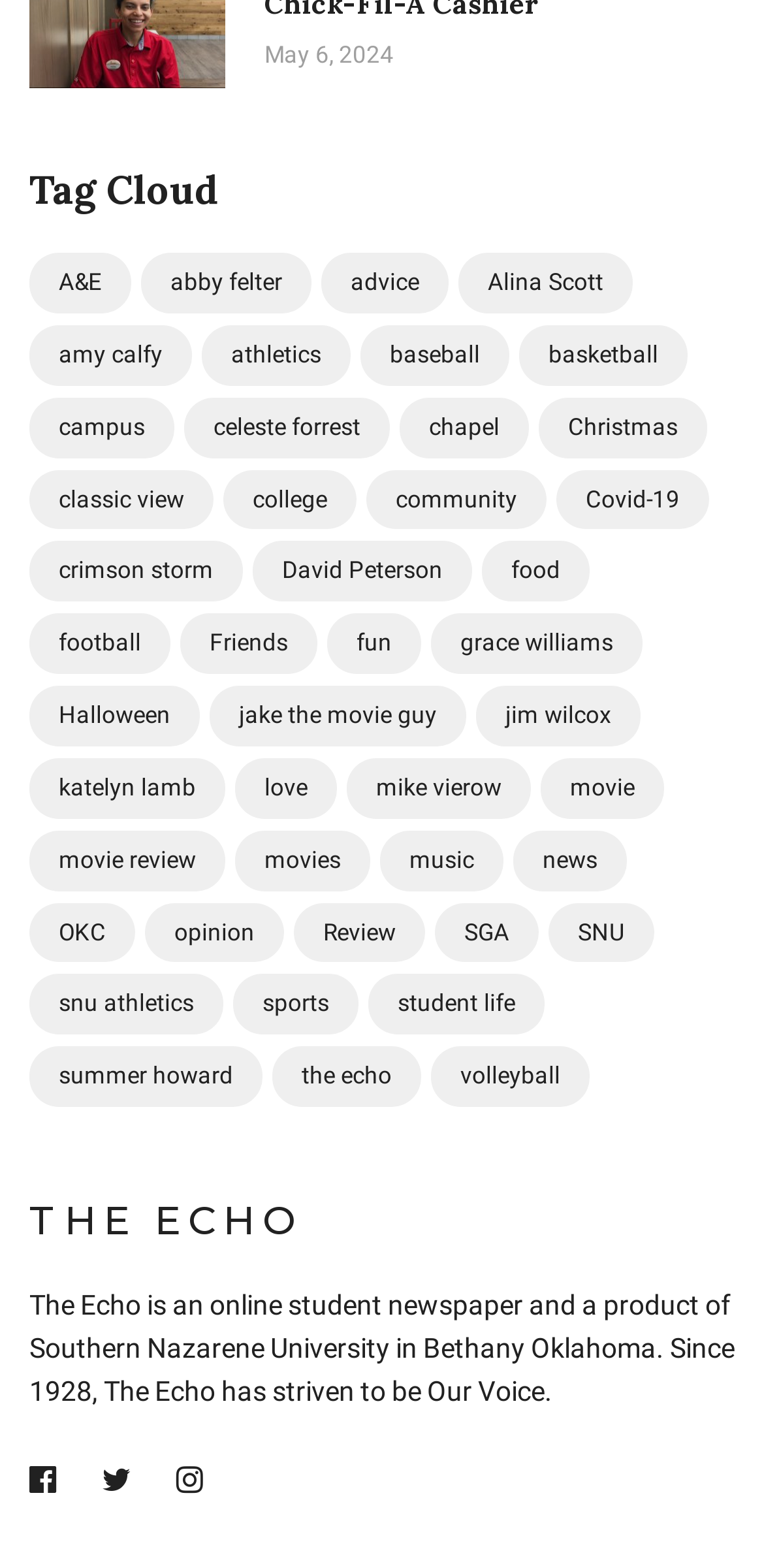Could you specify the bounding box coordinates for the clickable section to complete the following instruction: "Go to Home page"?

None